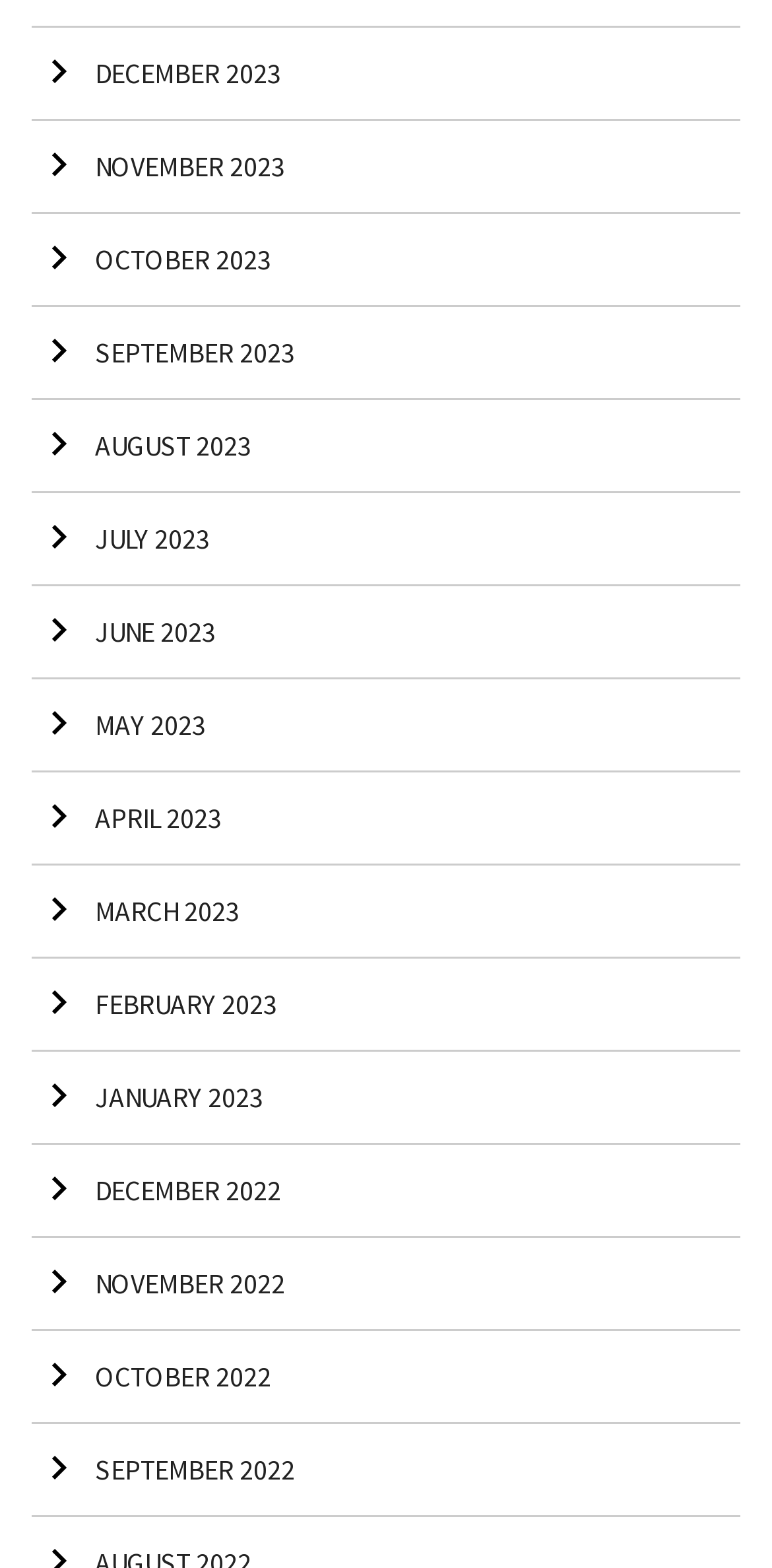Based on what you see in the screenshot, provide a thorough answer to this question: What is the earliest month listed?

I looked at the links with the 'Arrow right' image and found that the earliest month listed is January 2022, which is the last link in the list.